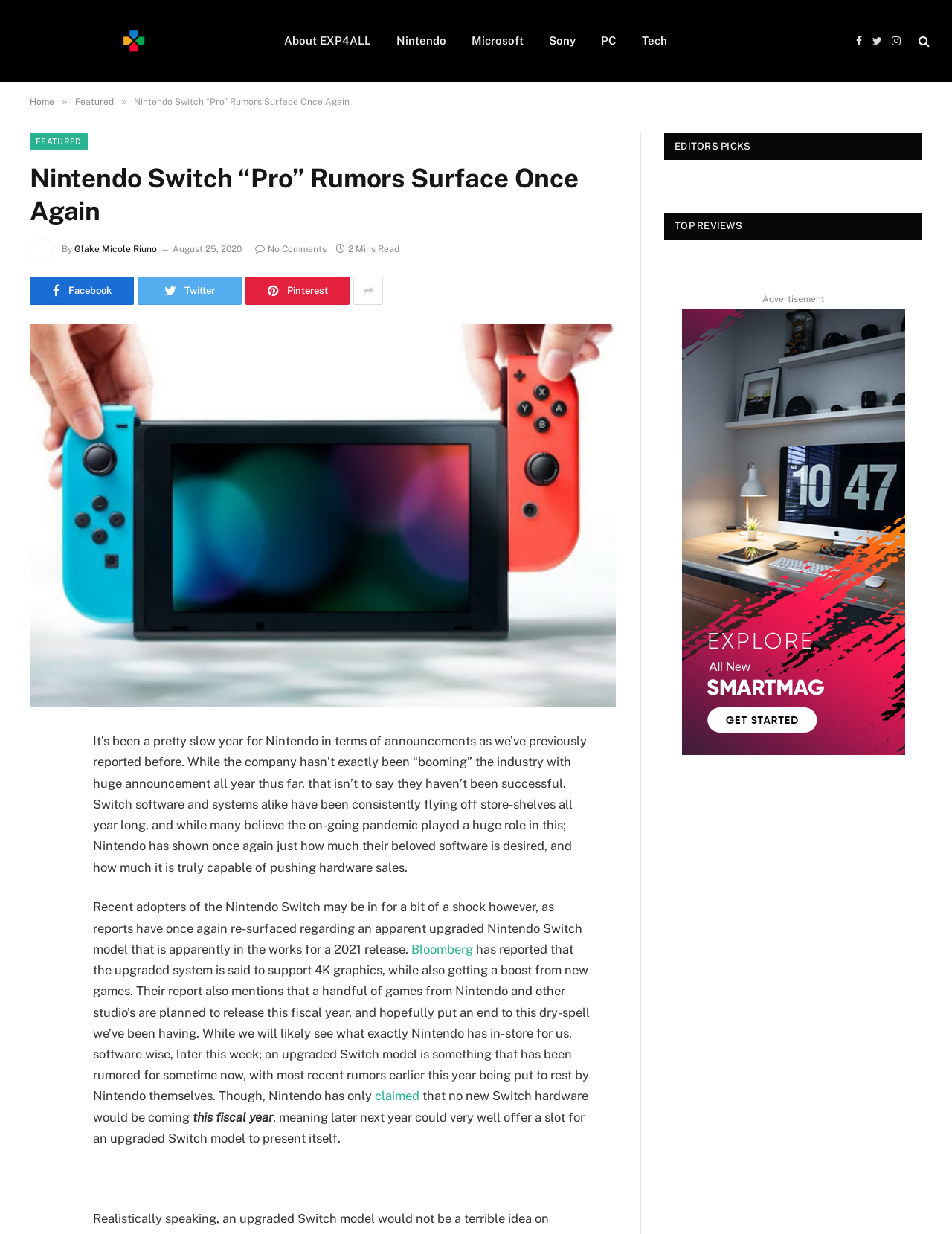Identify the main title of the webpage and generate its text content.

Nintendo Switch “Pro” Rumors Surface Once Again